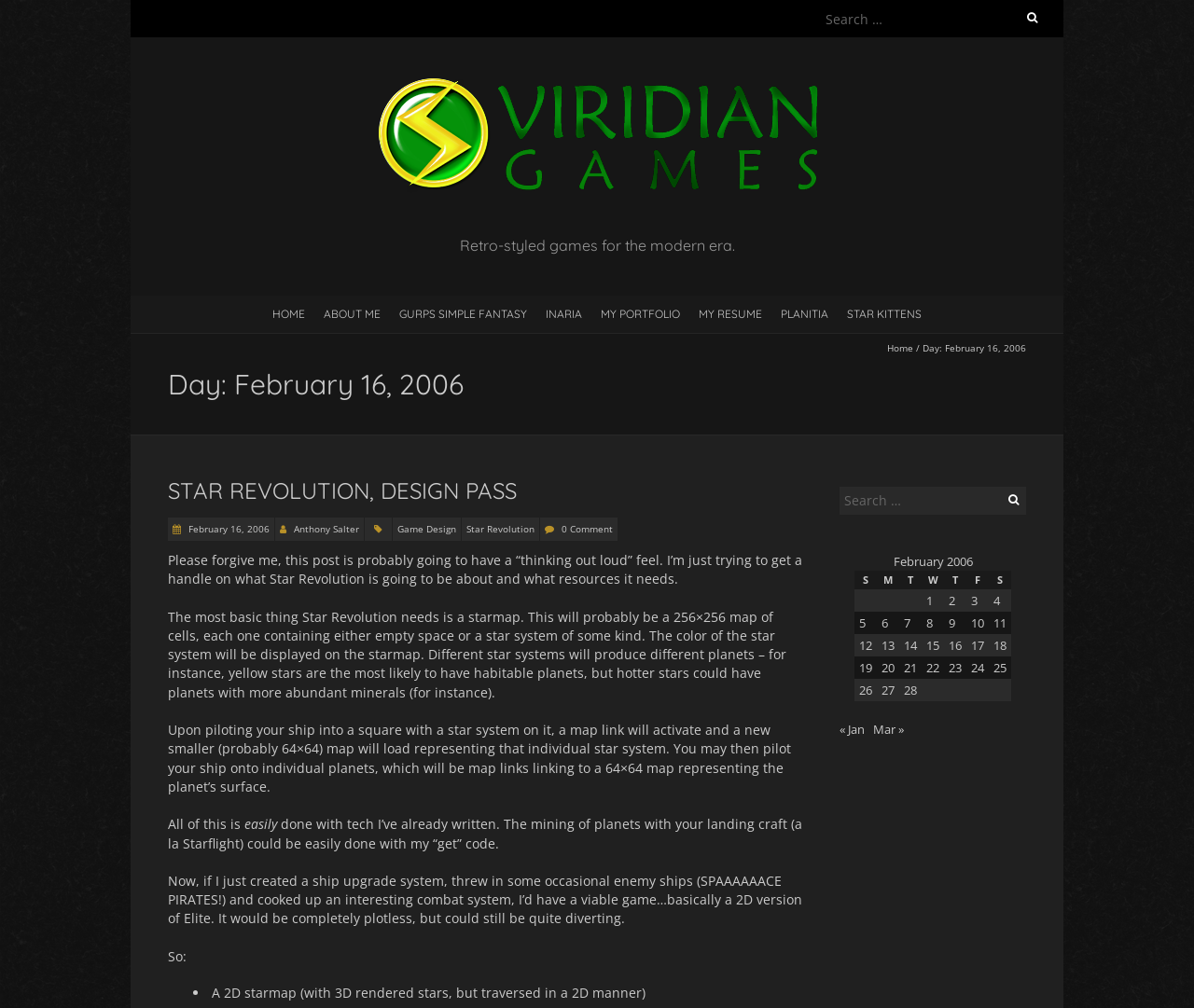Pinpoint the bounding box coordinates of the clickable element needed to complete the instruction: "Go to Viridian Games homepage". The coordinates should be provided as four float numbers between 0 and 1: [left, top, right, bottom].

[0.203, 0.074, 0.797, 0.092]